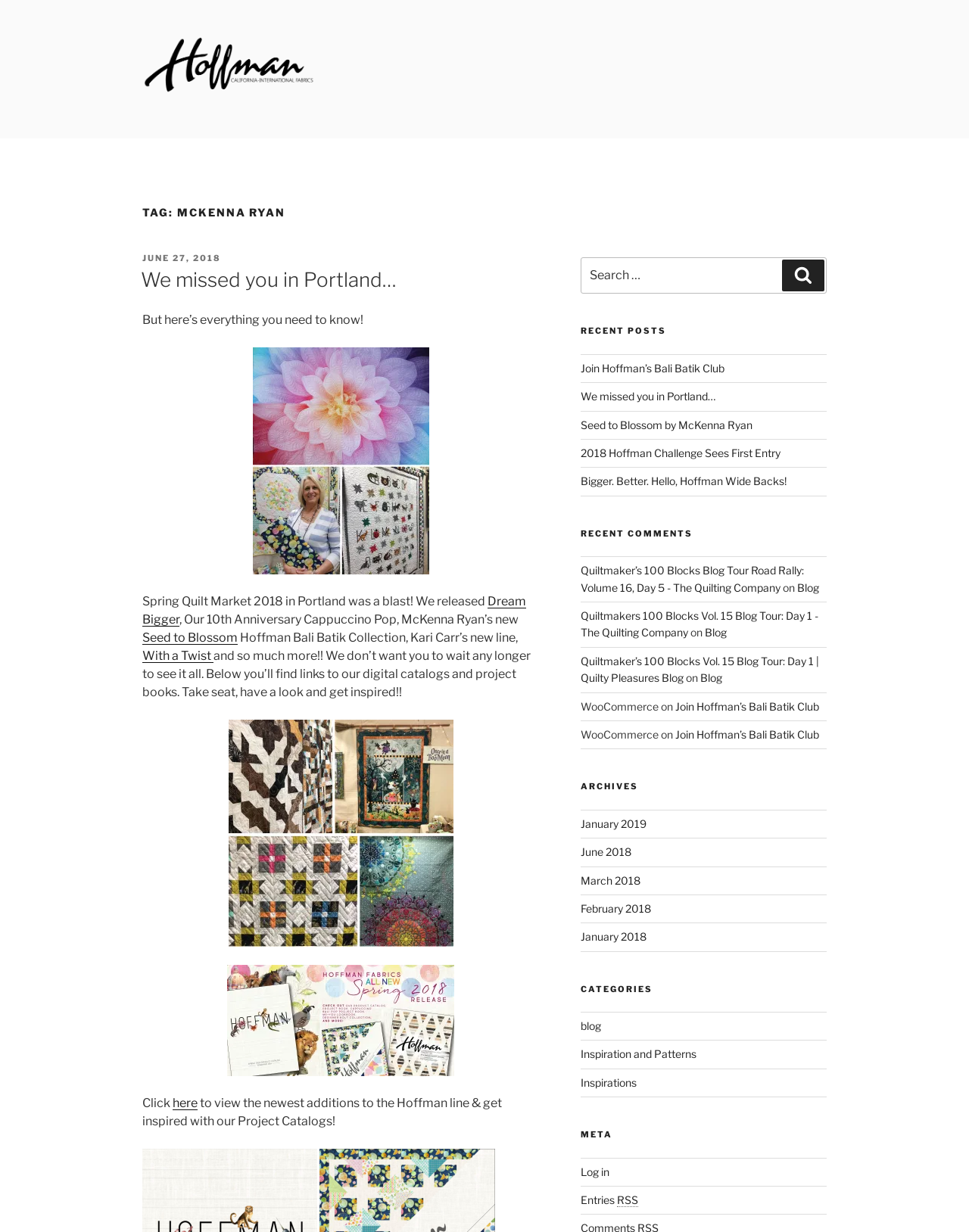Please identify the bounding box coordinates of the element that needs to be clicked to execute the following command: "Click the azure@azurehealingarts.com email link". Provide the bounding box using four float numbers between 0 and 1, formatted as [left, top, right, bottom].

None